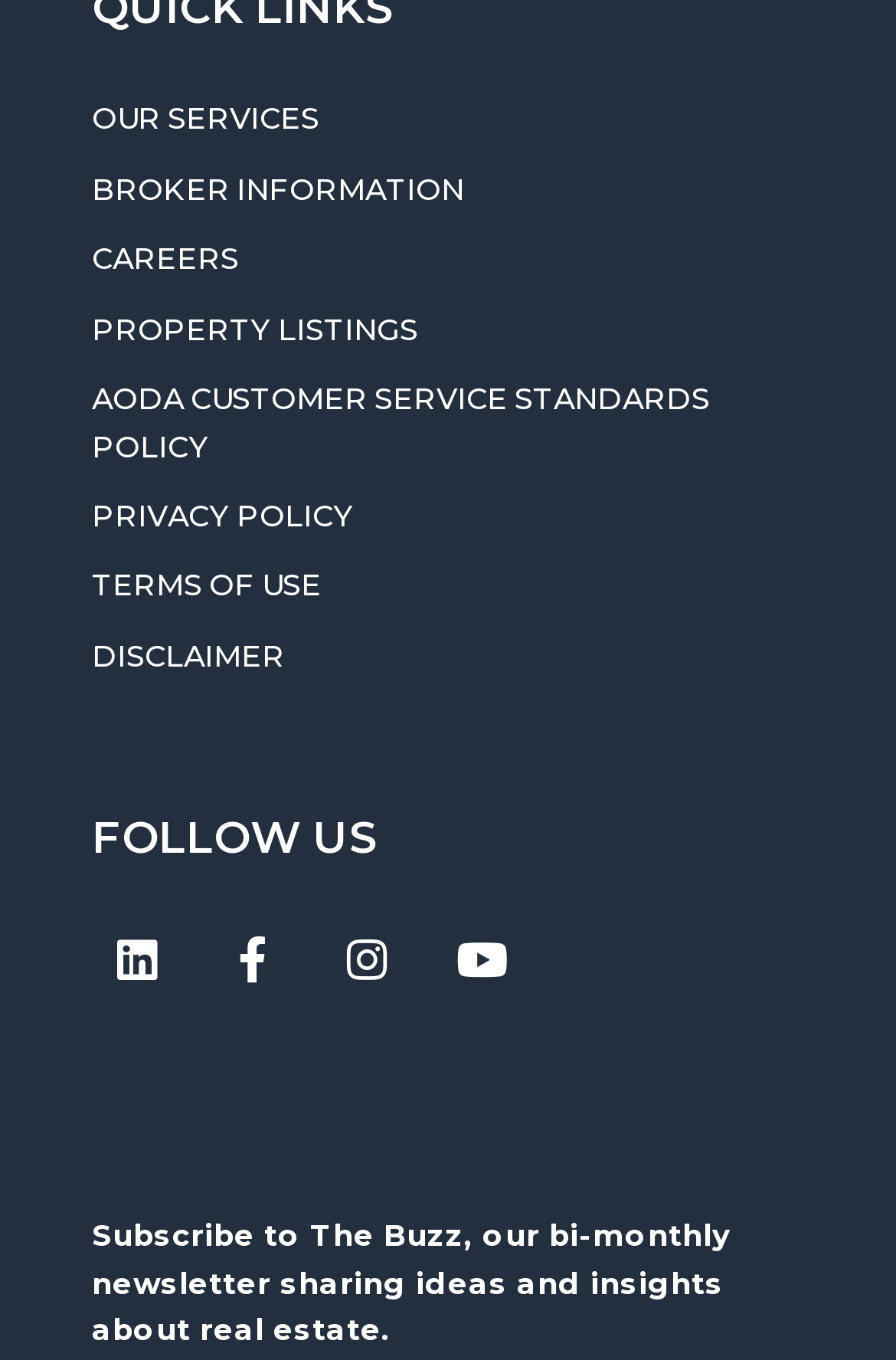What is the first link in the top navigation menu?
Based on the image, give a concise answer in the form of a single word or short phrase.

OUR SERVICES